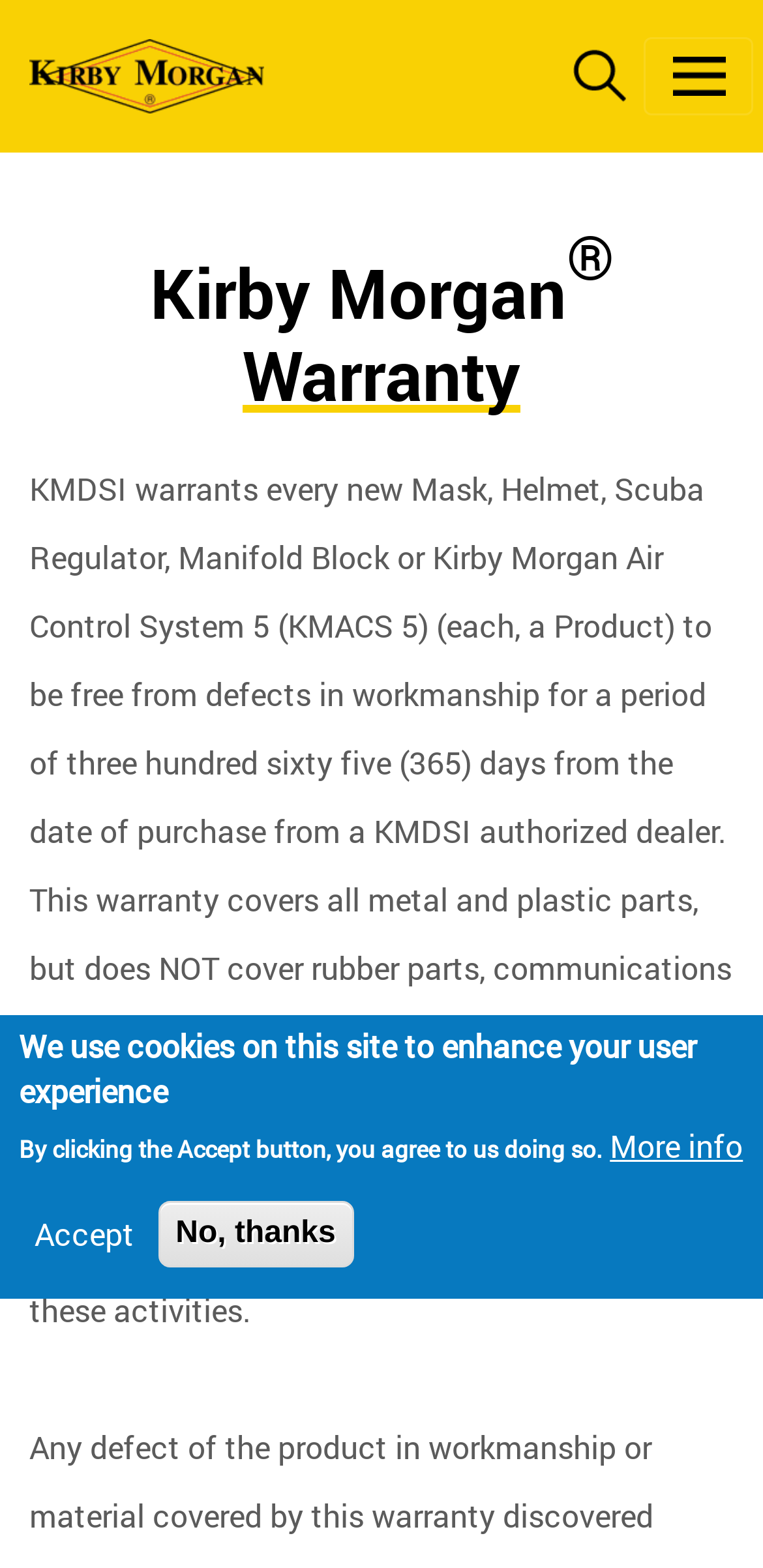Determine the bounding box coordinates of the element that should be clicked to execute the following command: "Toggle the navigation menu".

[0.844, 0.024, 0.987, 0.074]